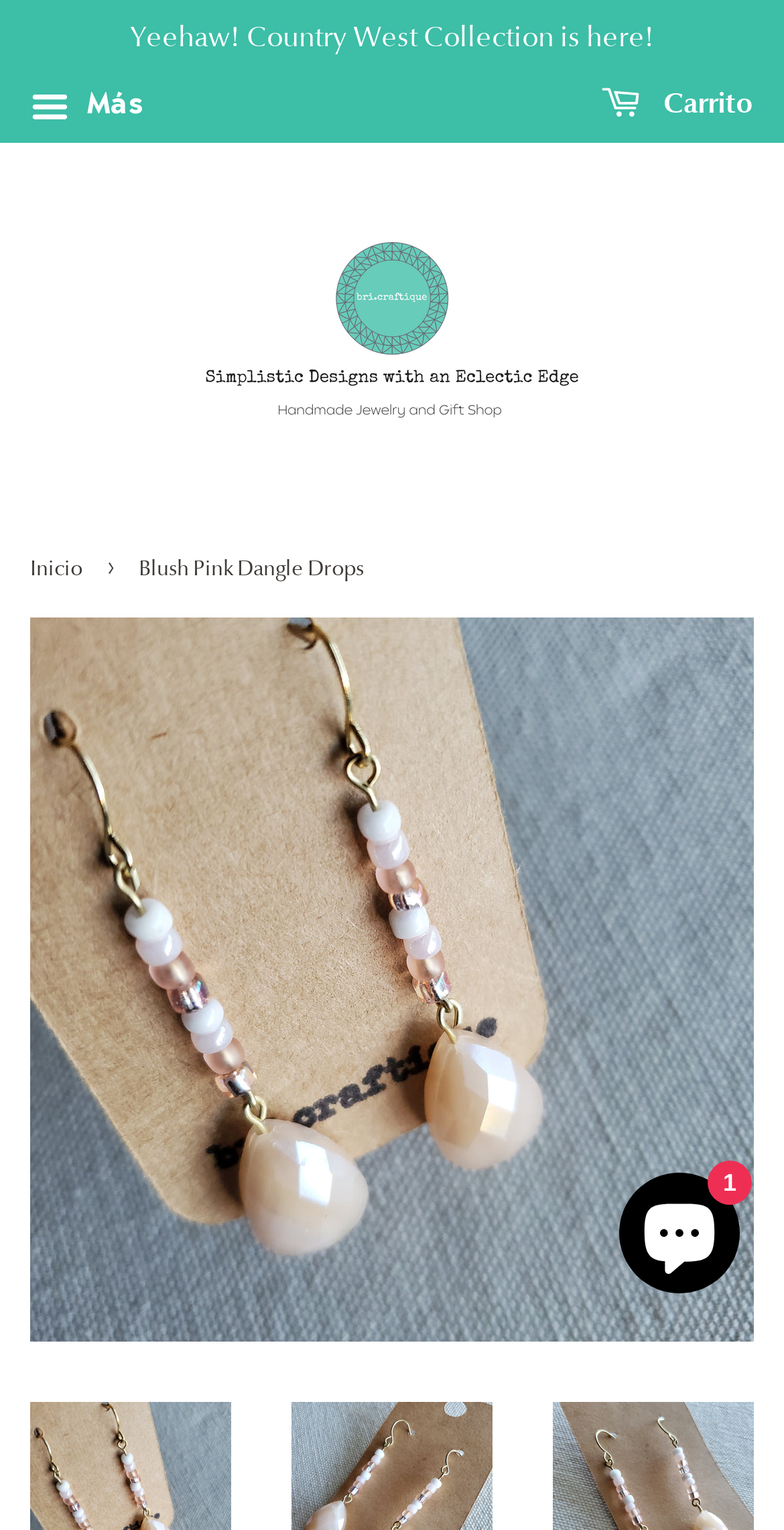Please examine the image and provide a detailed answer to the question: What is the purpose of the button 'Ventana de chat'?

I inferred the purpose of the button 'Ventana de chat' by its name and its location near the text 'Chat de la tienda online Shopify', which suggests that it is used to open a chat window for online shopping assistance.